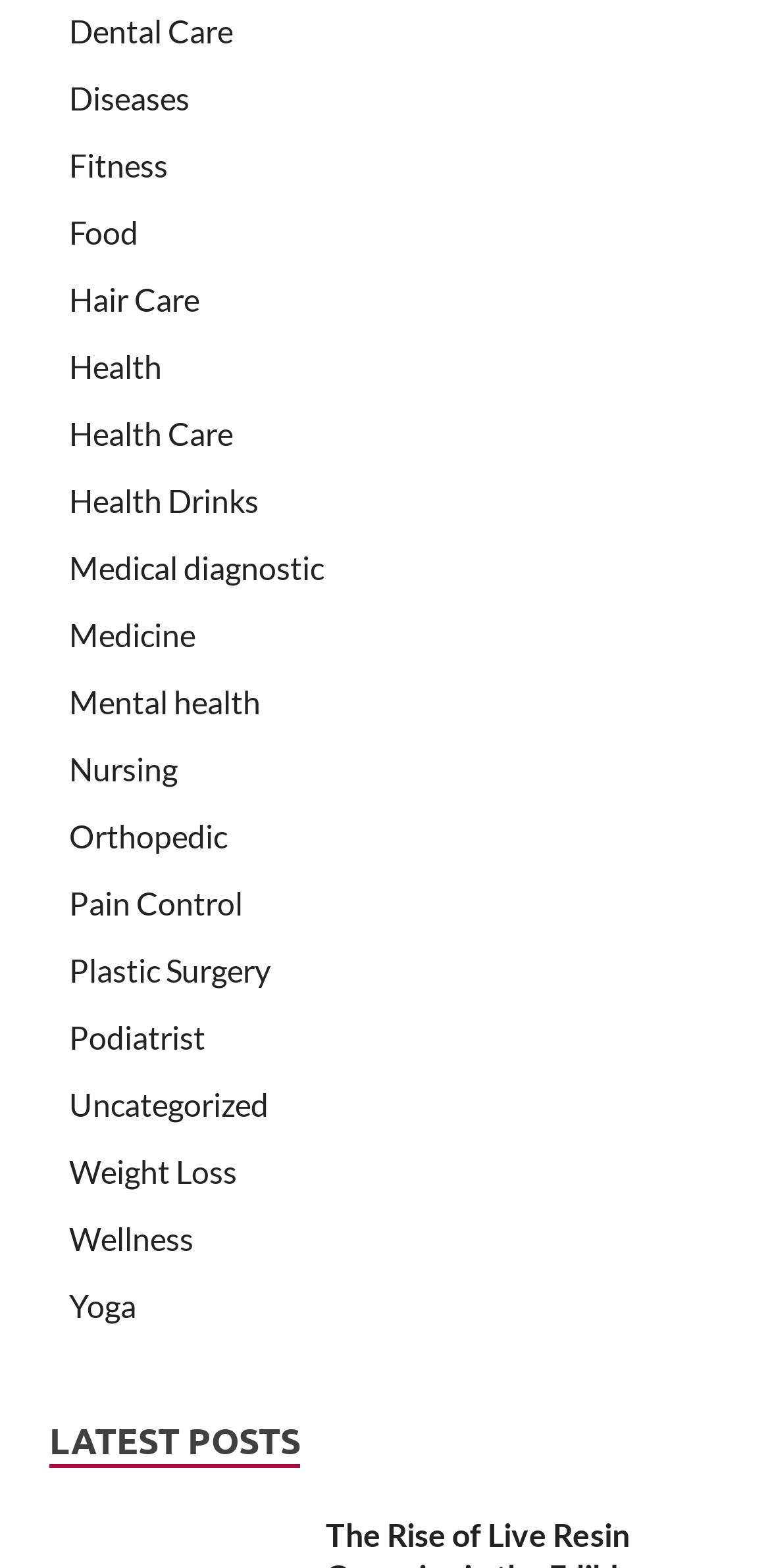Provide a brief response using a word or short phrase to this question:
How many categories are listed?

23